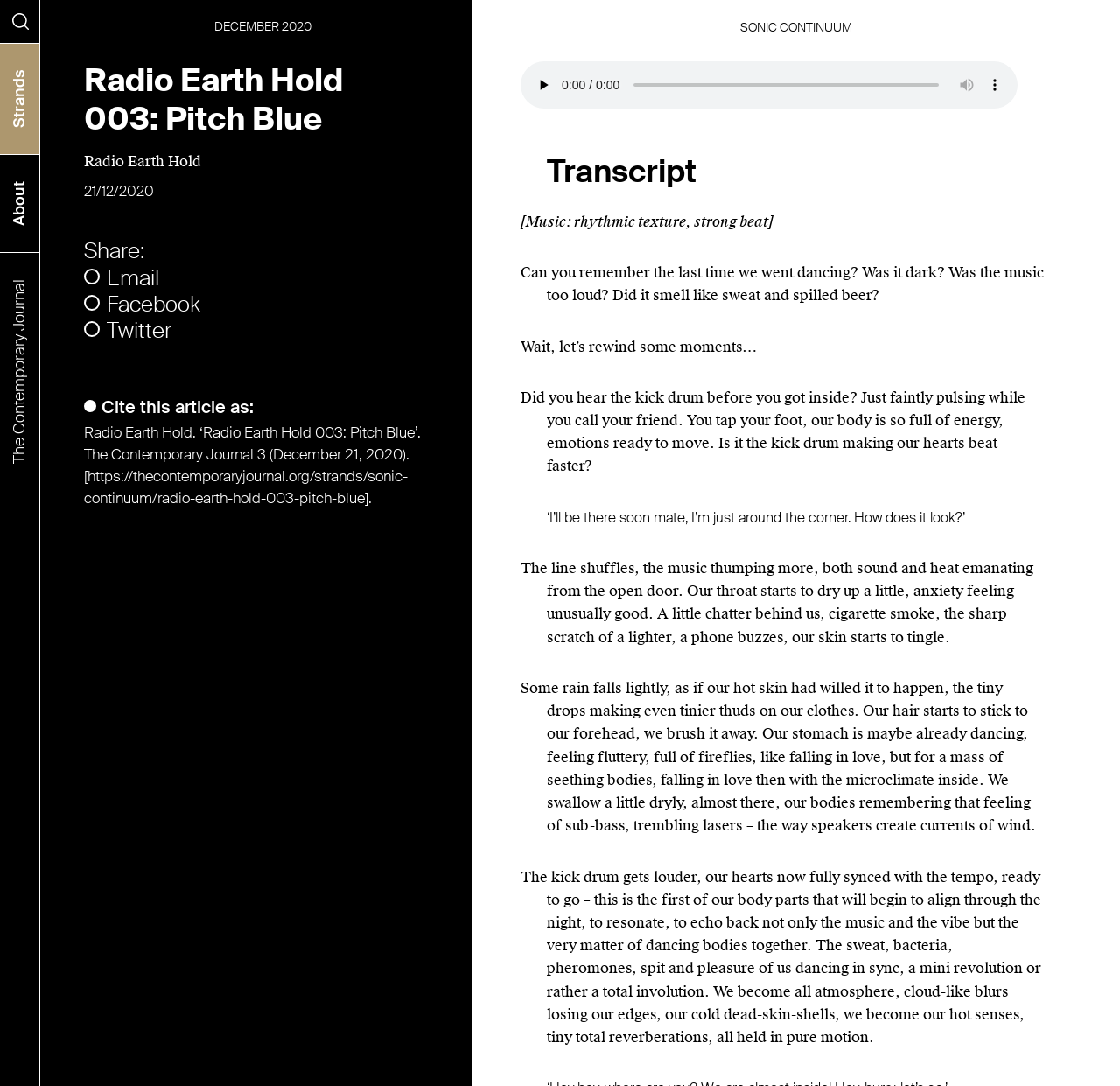What is the date of the article?
Use the information from the image to give a detailed answer to the question.

The date of the article can be found below the title 'Radio Earth Hold 003: Pitch Blue', where it says '21/12/2020'. This indicates when the article was published.